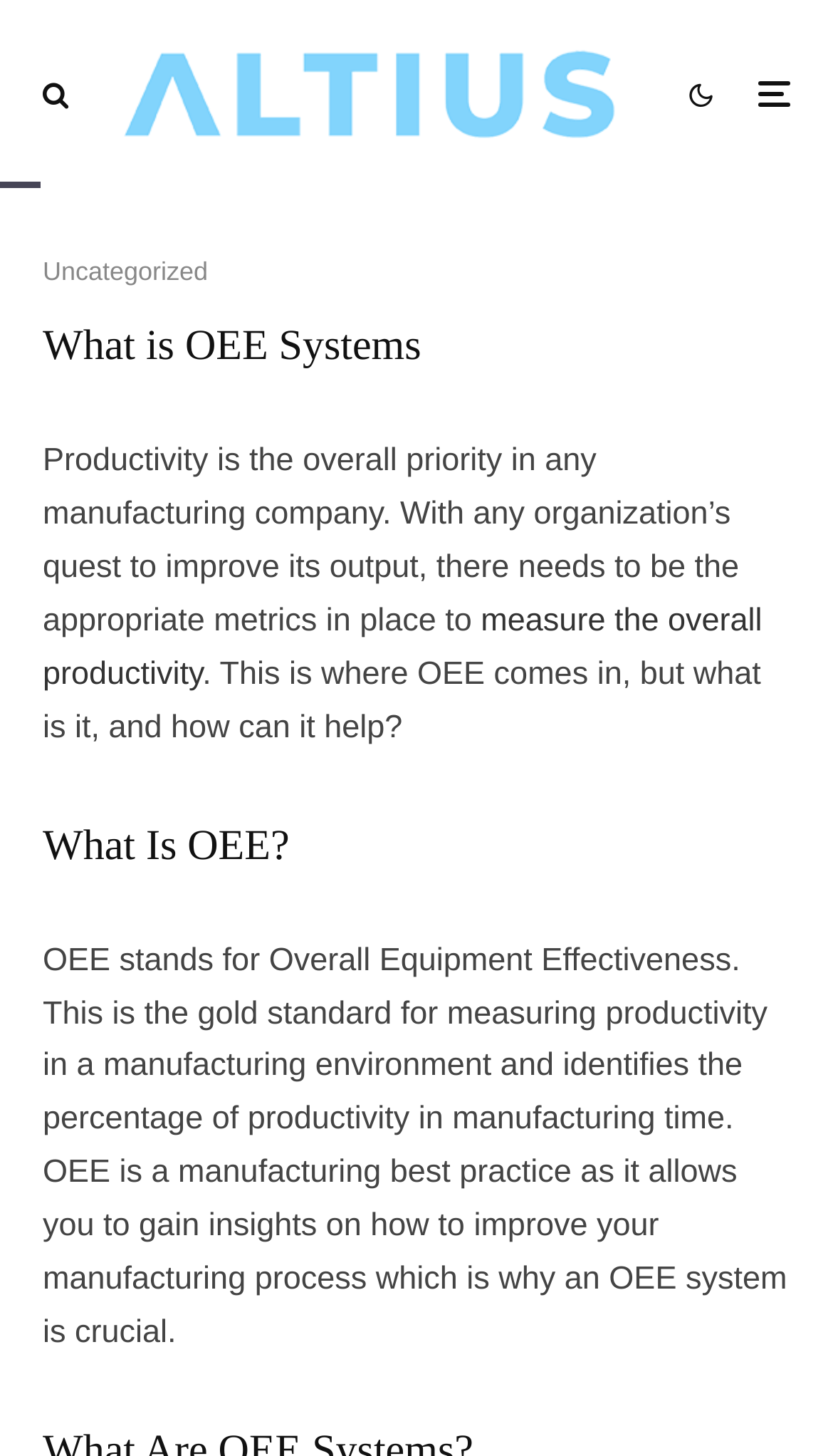Create a detailed narrative describing the layout and content of the webpage.

The webpage is about OEE Systems, with a focus on productivity in manufacturing companies. At the top left, there is a small icon represented by '\uf002'. Next to it, there is a long horizontal link spanning almost the entire width of the page. On the top right, there are two more icons, '\ue947 \ue946' and another small link.

Below these top elements, the main content begins. The title "What is OEE Systems" is prominently displayed, followed by a paragraph of text that explains the importance of measuring productivity in manufacturing companies. This paragraph is broken into two parts, with a link in between that says "measure the overall productivity".

The next section is headed by "What Is OEE?" and provides a detailed explanation of what OEE stands for, its purpose, and its benefits in manufacturing environments. This section takes up a significant portion of the page, with a large block of text that describes OEE as the gold standard for measuring productivity.